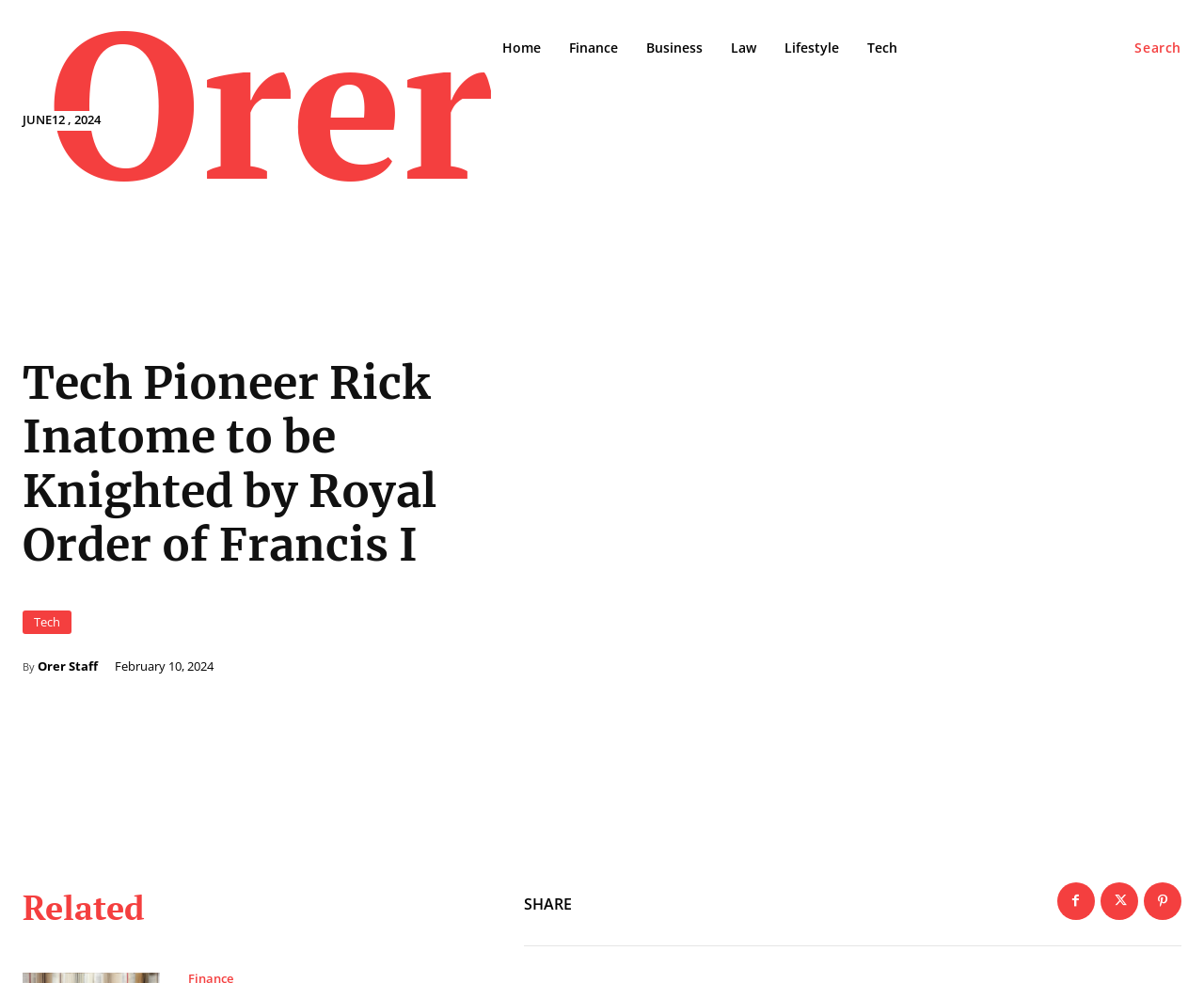What is the category of the article?
Please provide a single word or phrase based on the screenshot.

Tech